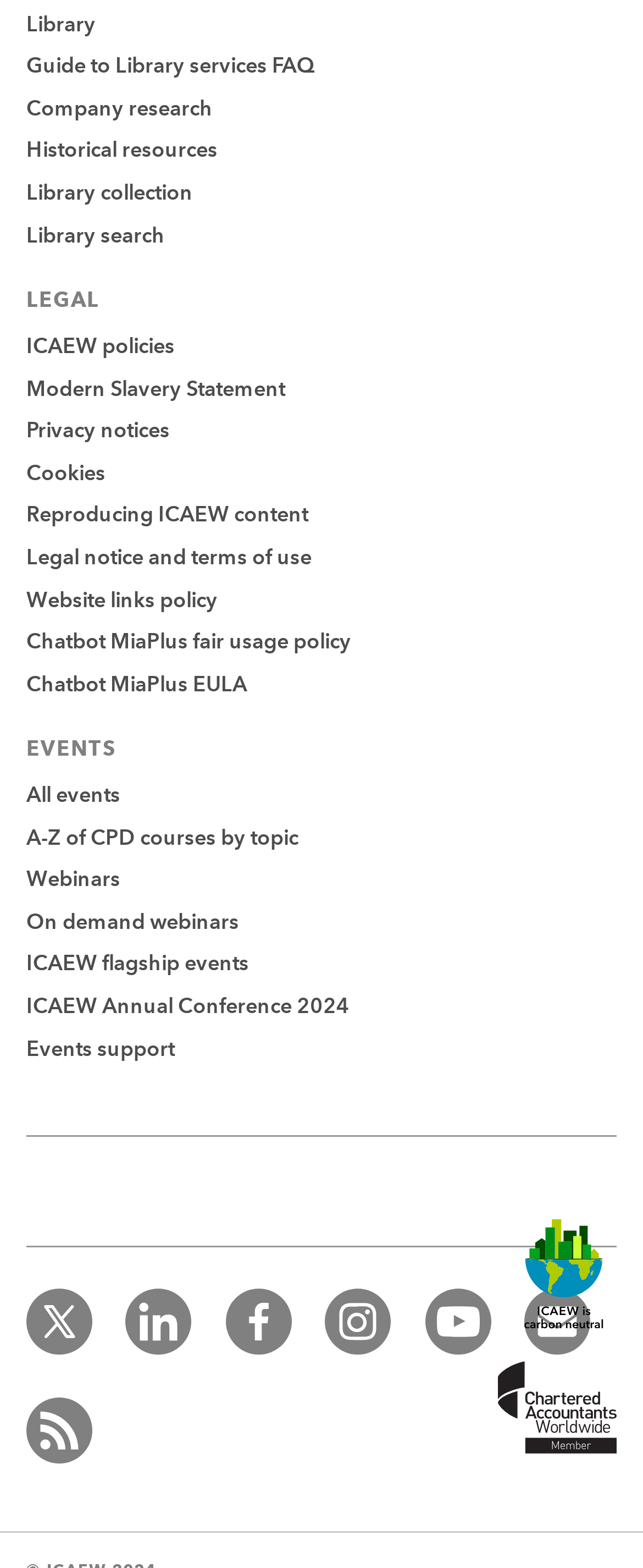Locate the bounding box coordinates of the clickable element to fulfill the following instruction: "Follow ICAEW on Twitter". Provide the coordinates as four float numbers between 0 and 1 in the format [left, top, right, bottom].

[0.041, 0.822, 0.144, 0.864]